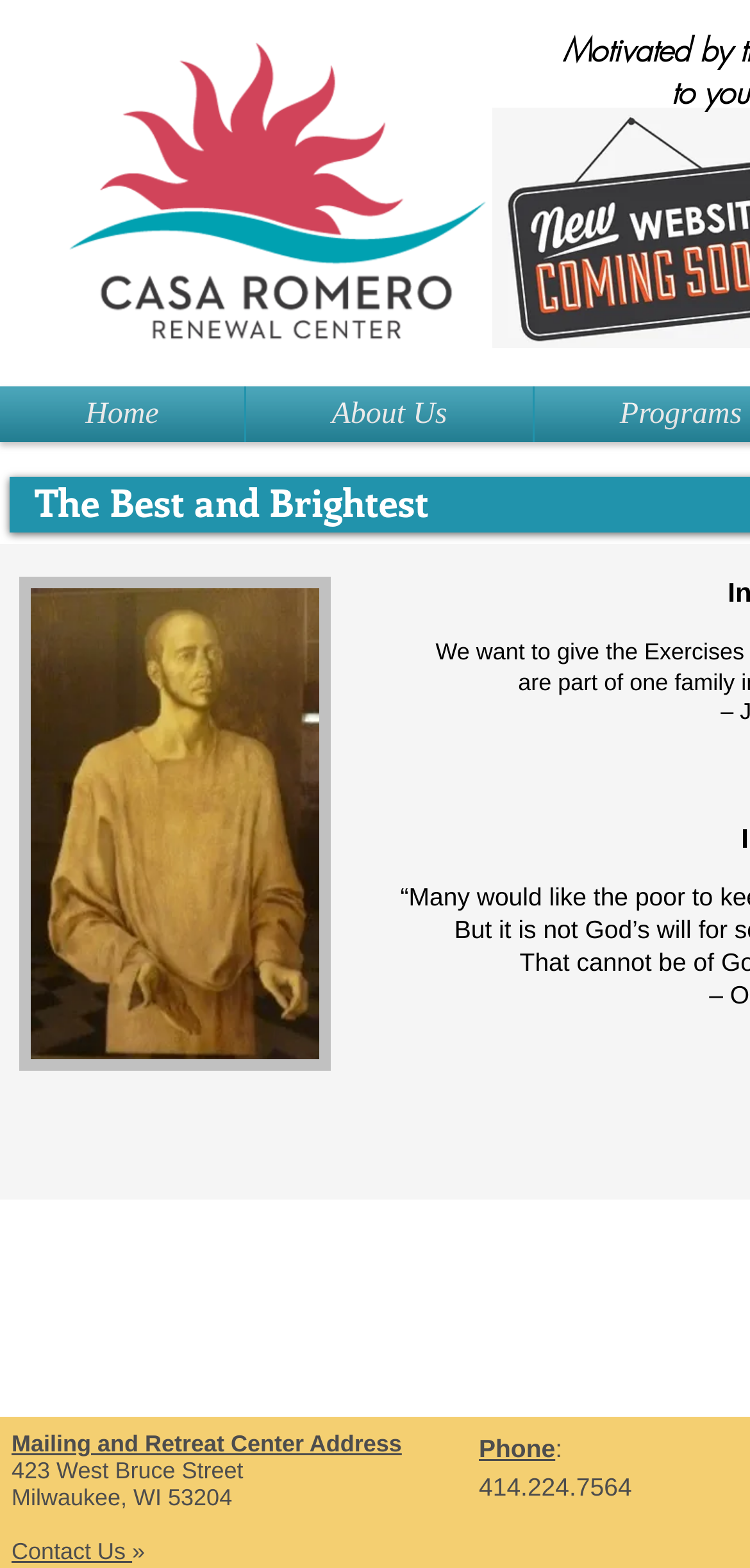What is the address of the Mailing and Retreat Center?
With the help of the image, please provide a detailed response to the question.

The address is mentioned in the static text elements at the bottom of the webpage, which are 'Mailing and Retreat Center Address', '423 West Bruce Street', and 'Milwaukee, WI 53204'.